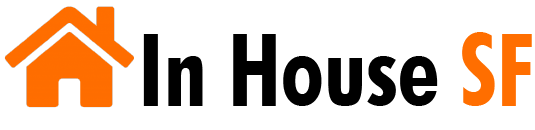Explain what is happening in the image with elaborate details.

The image features the logo of "In House SF," prominently displaying a stylized house icon in orange alongside bold black text. This logo reflects the brand's focus on home improvement and design services within the San Francisco area. The combination of the warm orange and classic black conveys a professional yet inviting aesthetic, appealing to homeowners looking to enhance their spaces. Positioned prominently on the webpage, this logo serves as a recognizable representation of the company, inviting visitors to explore a variety of resources and information related to home enhancements and improvements.